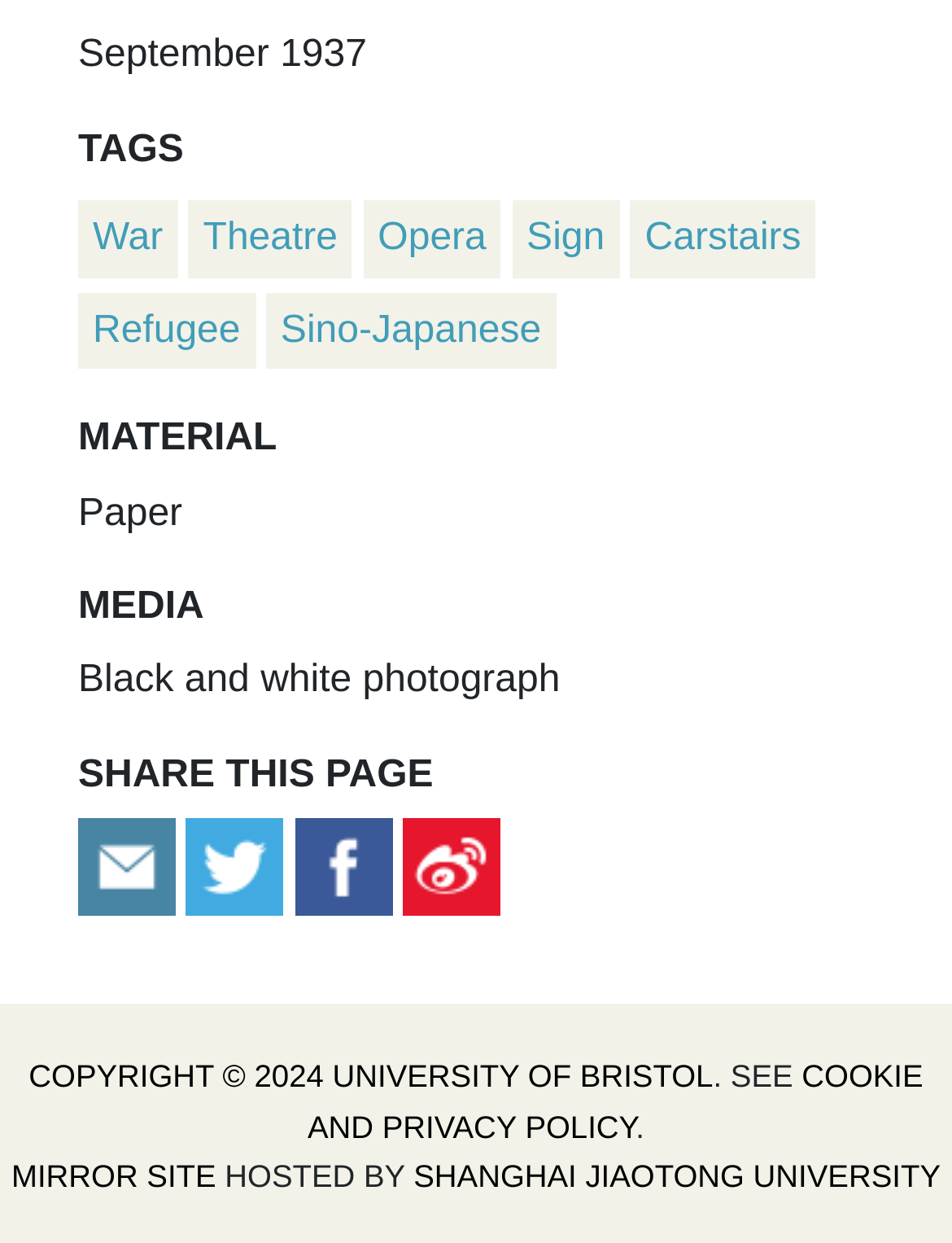Determine the coordinates of the bounding box that should be clicked to complete the instruction: "Email this page to a friend". The coordinates should be represented by four float numbers between 0 and 1: [left, top, right, bottom].

[0.082, 0.68, 0.196, 0.714]